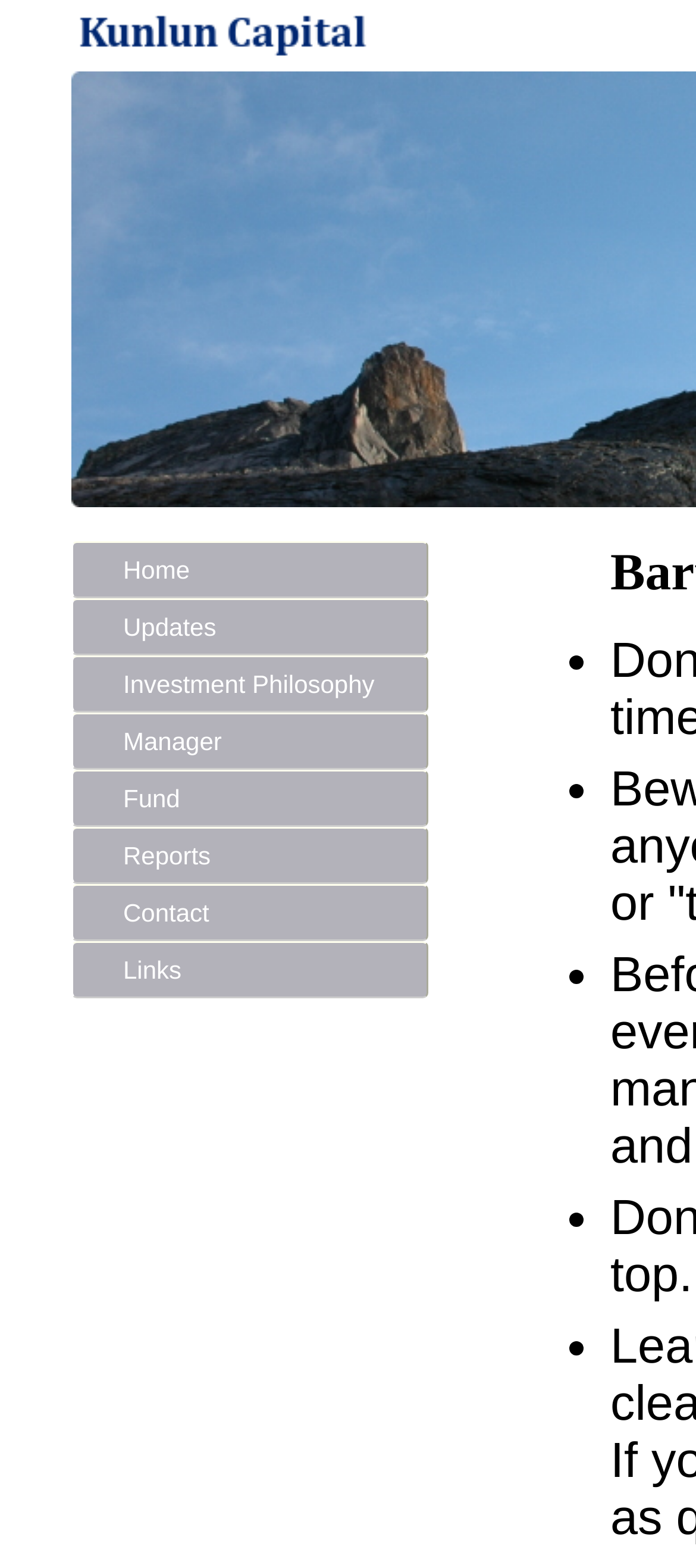Answer the question using only a single word or phrase: 
Are there any list markers on the webpage?

Yes